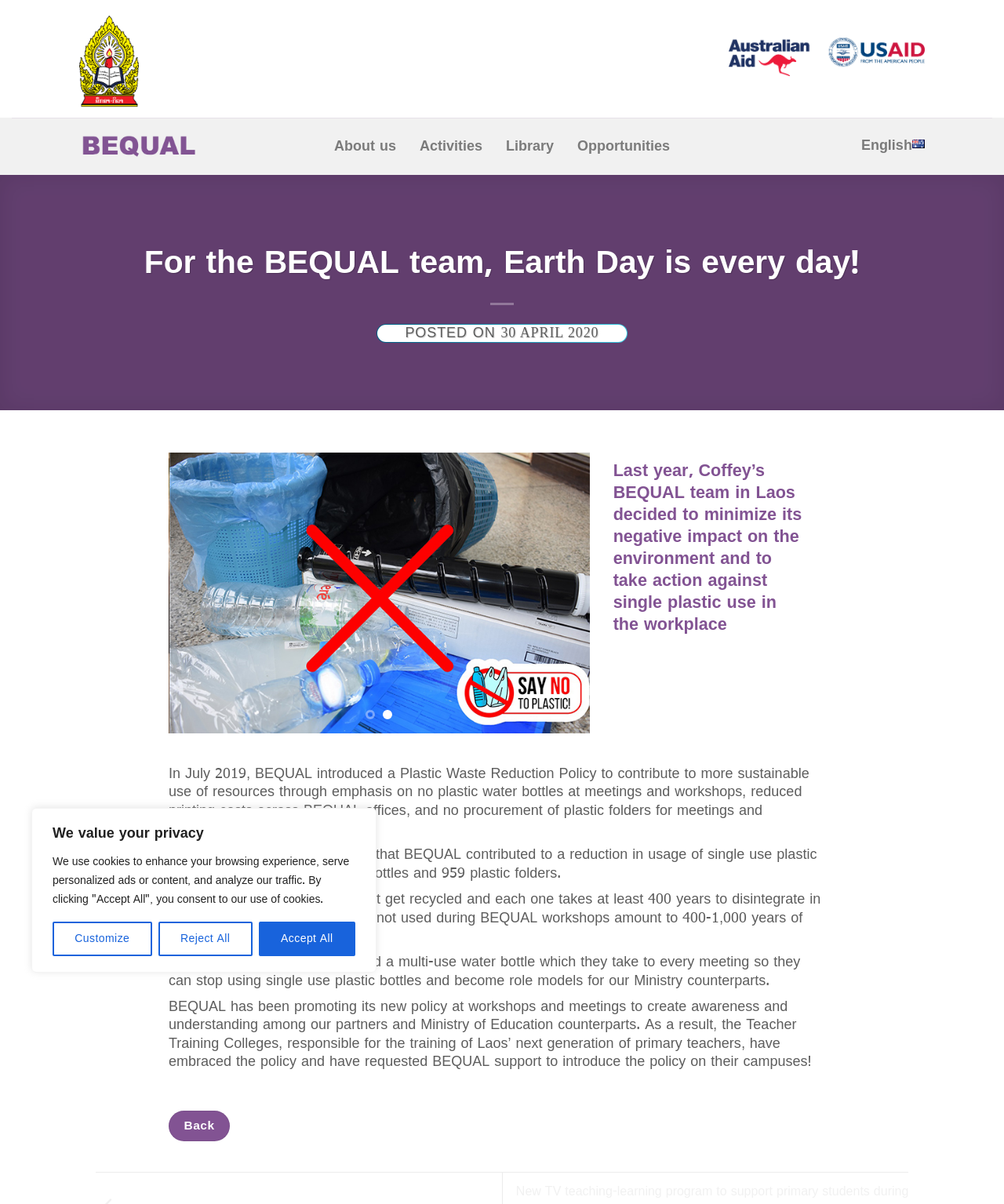Please identify the bounding box coordinates of where to click in order to follow the instruction: "Click the 'Previous' button".

[0.182, 0.469, 0.21, 0.516]